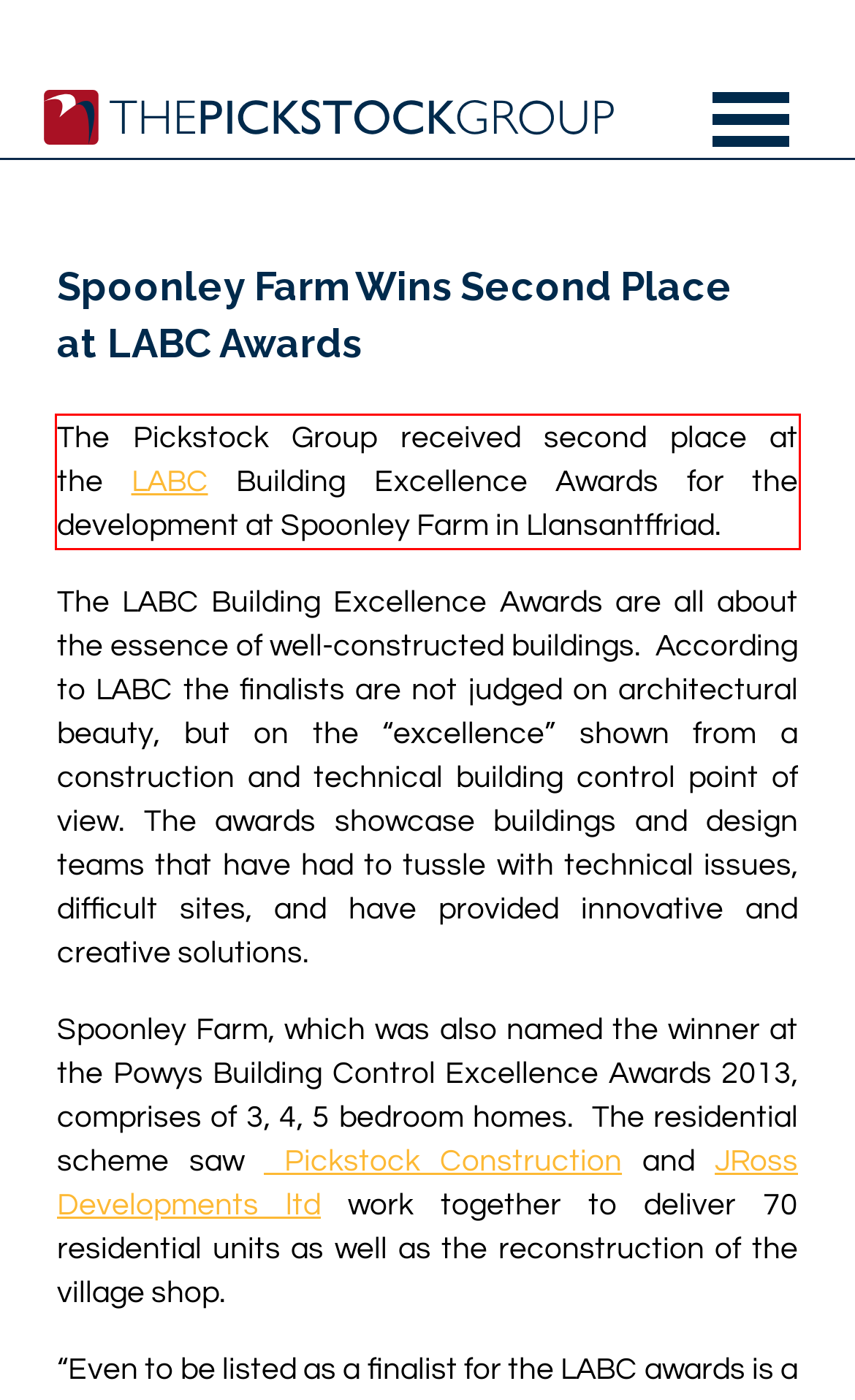Please perform OCR on the text content within the red bounding box that is highlighted in the provided webpage screenshot.

The Pickstock Group received second place at the LABC Building Excellence Awards for the development at Spoonley Farm in Llansantffriad.